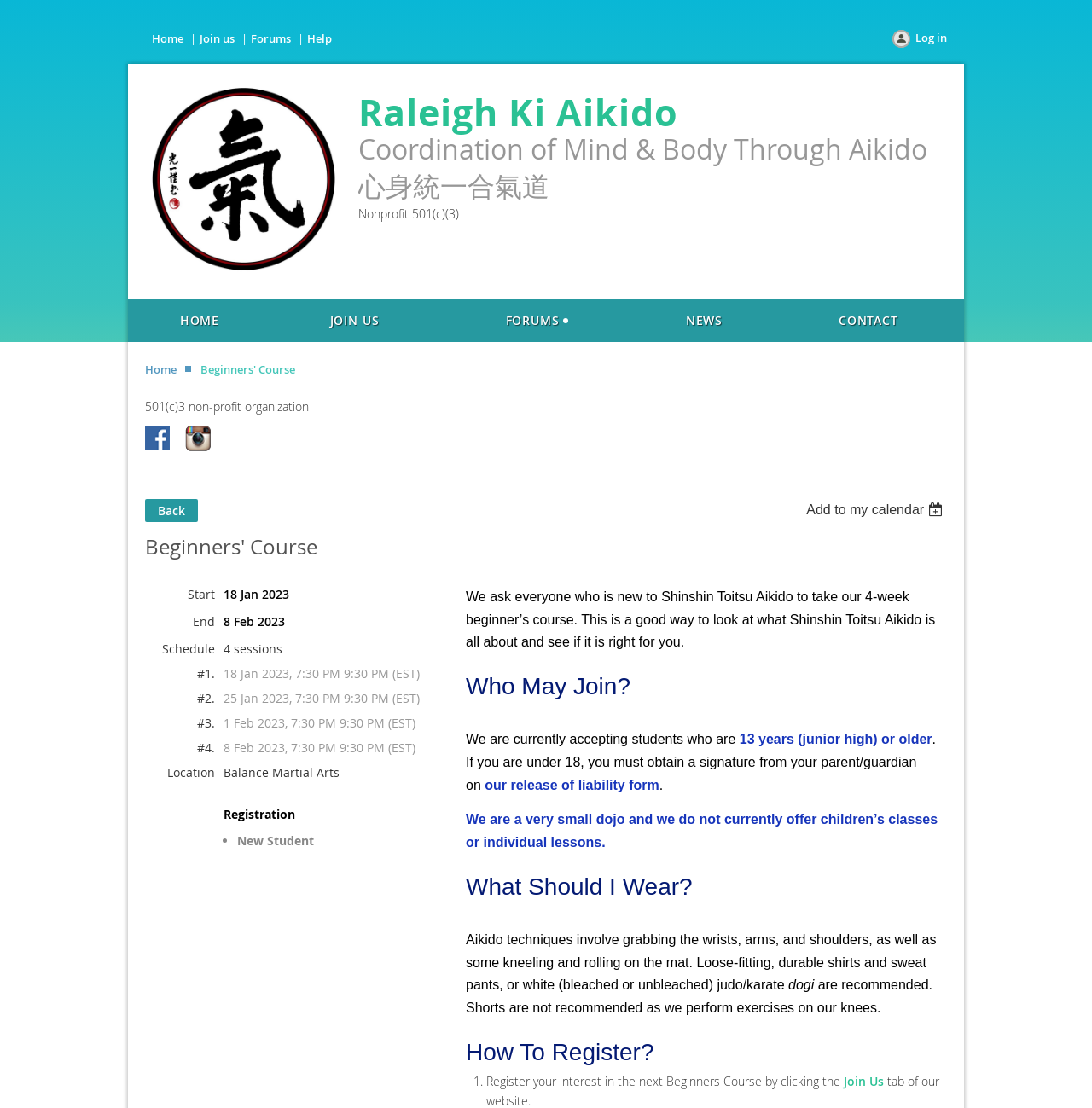What is the name of the martial art? Refer to the image and provide a one-word or short phrase answer.

Shinshin Toitsu Aikido